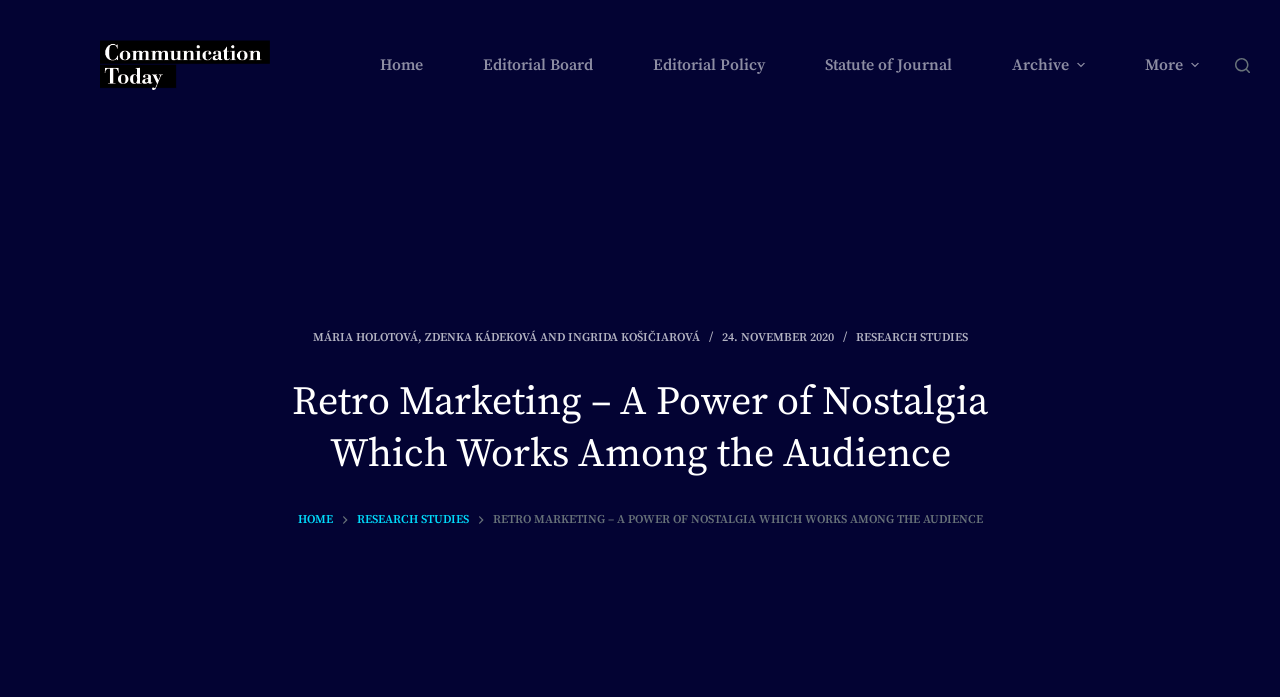Please mark the clickable region by giving the bounding box coordinates needed to complete this instruction: "Visit the 'Editorial Board' page".

[0.354, 0.0, 0.486, 0.187]